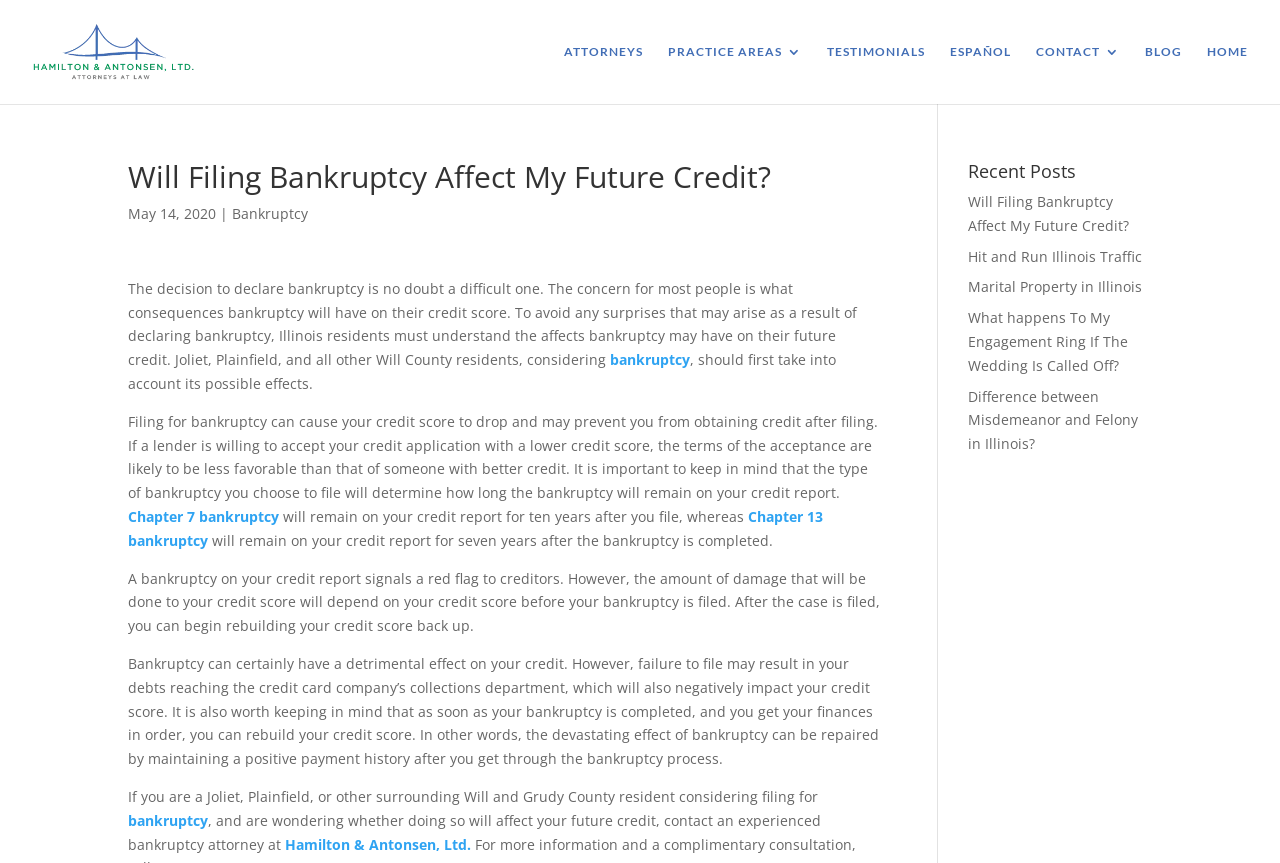Identify the bounding box coordinates of the area you need to click to perform the following instruction: "Click on the 'Subscribe' button".

None